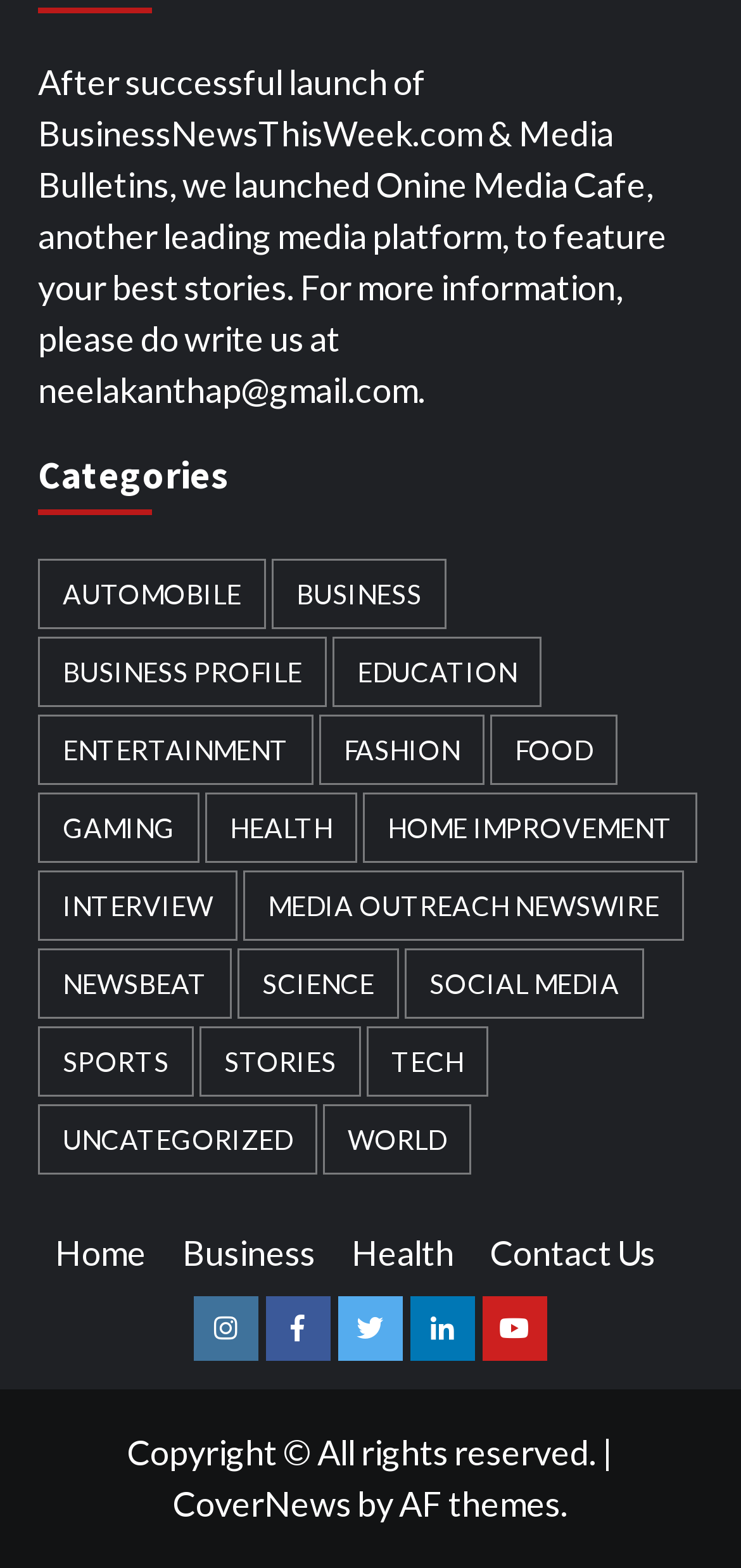Answer the question below in one word or phrase:
What is the copyright statement at the bottom of the webpage?

Copyright © All rights reserved.